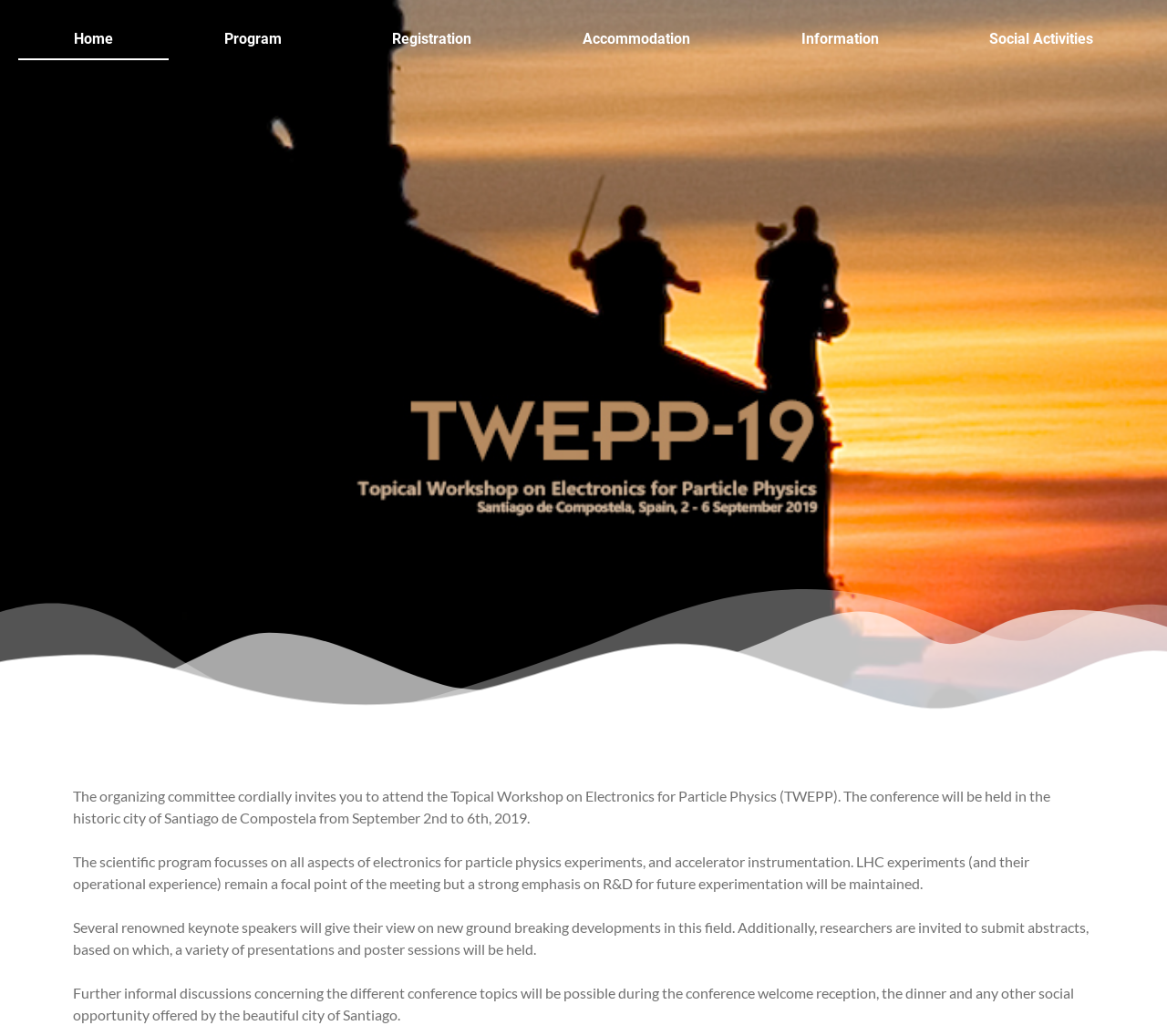Respond with a single word or short phrase to the following question: 
What is the purpose of the conference welcome reception?

Informal discussions